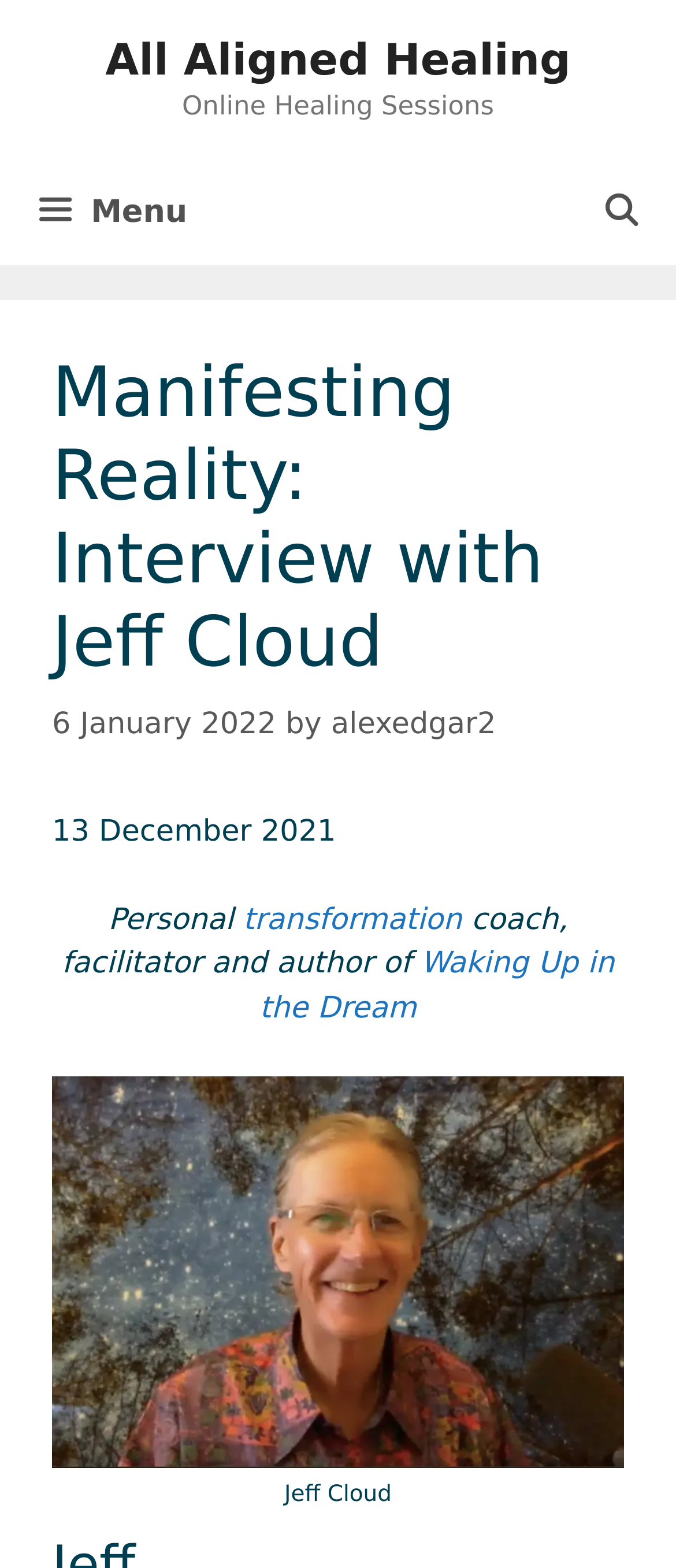By analyzing the image, answer the following question with a detailed response: What is the profession of Jeff Cloud?

The profession of Jeff Cloud can be inferred from the header section of the webpage, where it is mentioned that he is a personal transformation coach, facilitator, and author. This suggests that he is a professional in the field of personal transformation and growth.